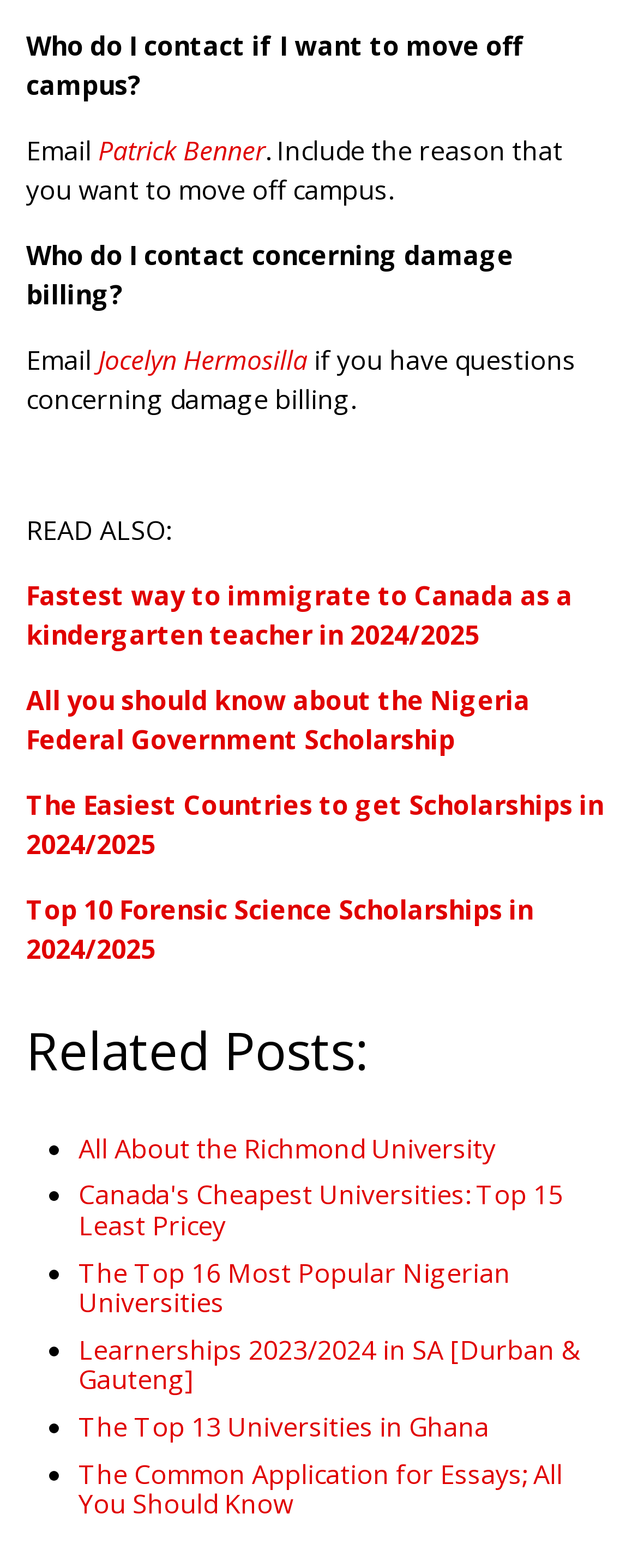Please locate the UI element described by "Jocelyn Hermosilla" and provide its bounding box coordinates.

[0.154, 0.218, 0.482, 0.241]